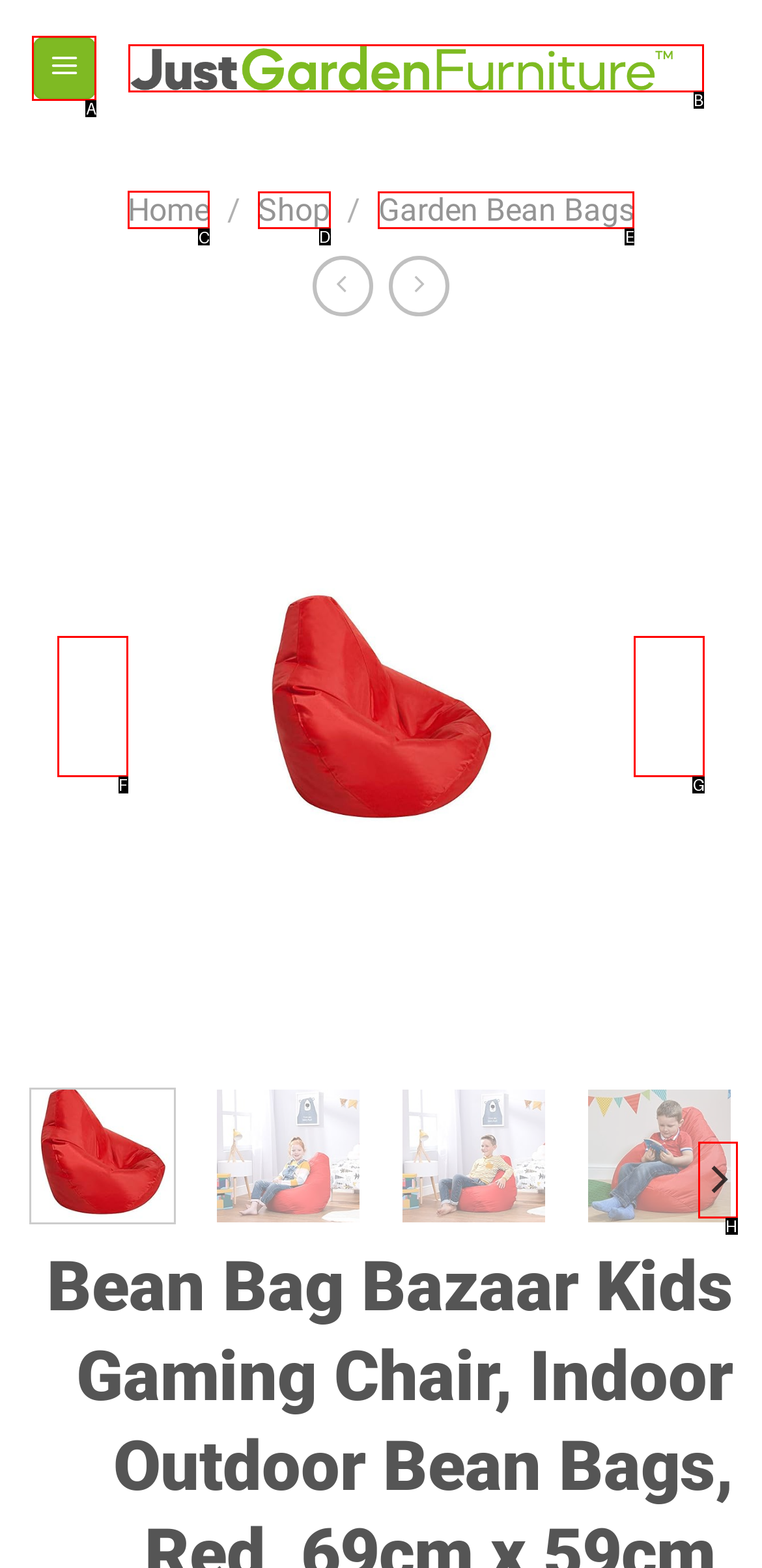Which UI element should you click on to achieve the following task: Go to the 'Home' page? Provide the letter of the correct option.

C